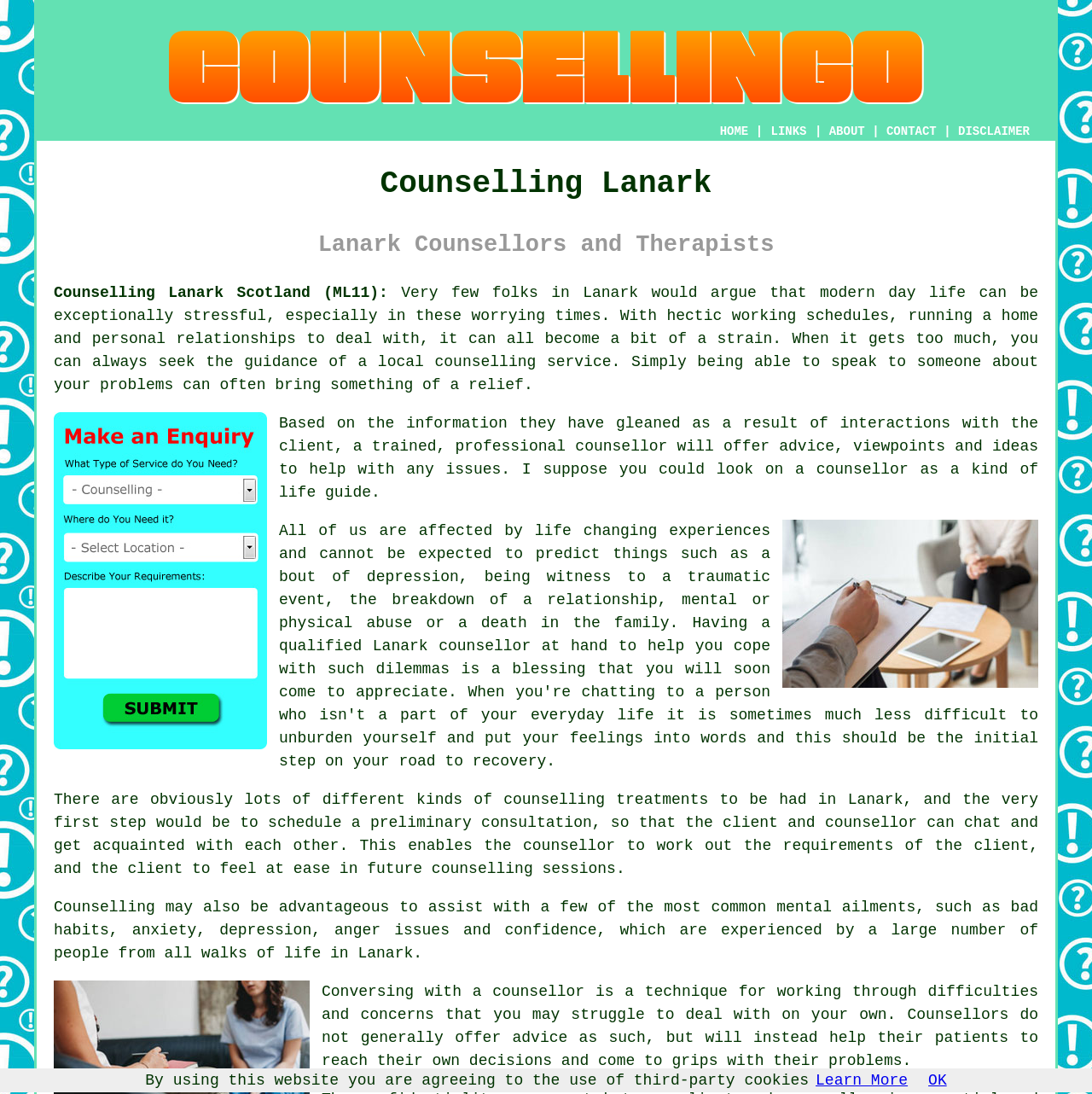Create a detailed summary of the webpage's content and design.

This webpage is about Counselling Lanark, a counselling service in Lanark, Scotland. At the top of the page, there is a logo image of "Counselling Lanark - Counsellingo" and a navigation menu with links to "HOME", "ABOUT", "CONTACT", and "DISCLAIMER". 

Below the navigation menu, there are two headings: "Counselling Lanark" and "Lanark Counsellors and Therapists". Under these headings, there is a paragraph of text that discusses the importance of seeking guidance from a local counselling service to deal with the stresses of modern life. 

To the right of this text, there is a link to "Counselling Enquiries Lanark Scotland" with an accompanying image. Below this link, there is another paragraph of text that explains how a trained counsellor can offer advice and guidance to help with personal issues. 

Further down the page, there is an image of "Counselling Lanark (ML11)" and a block of text that discusses how life-changing experiences can affect anyone and how a qualified counsellor can help. This text includes a link to "counsellor". 

The page continues with more text that explains the process of counselling, including scheduling a preliminary consultation and how counselling can help with common mental health issues. There are also links to "Counselling" and "a counsellor" within this text. 

At the very bottom of the page, there is a notice about the use of third-party cookies, with links to "Learn More" and "OK".